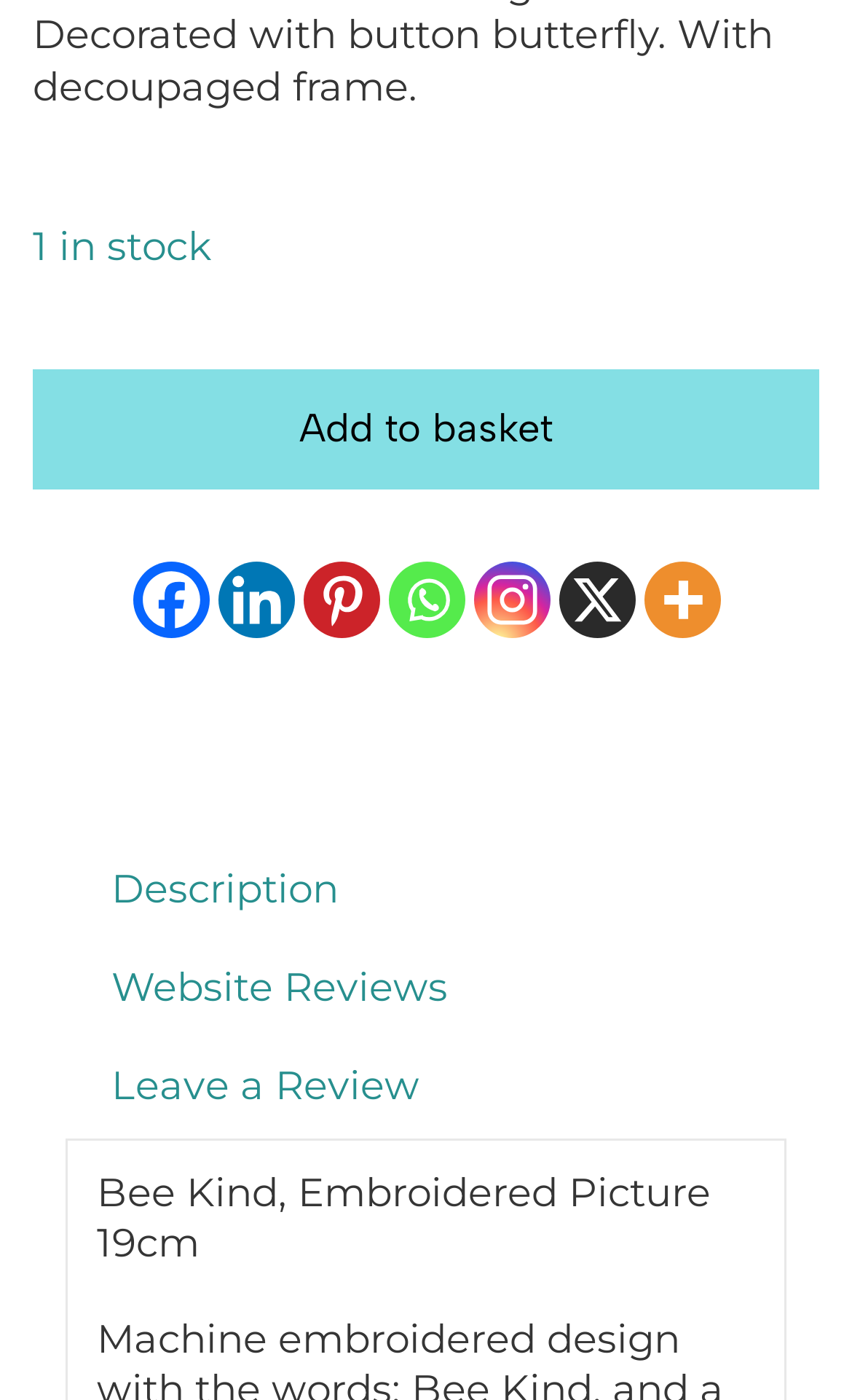What are the tabs available on the page?
Please respond to the question with a detailed and thorough explanation.

I found the answer by looking at the tablist element with three tab elements, each with a link element containing the text 'Description', 'Website Reviews', and 'Leave a Review', which are likely to be the available tabs on the page.